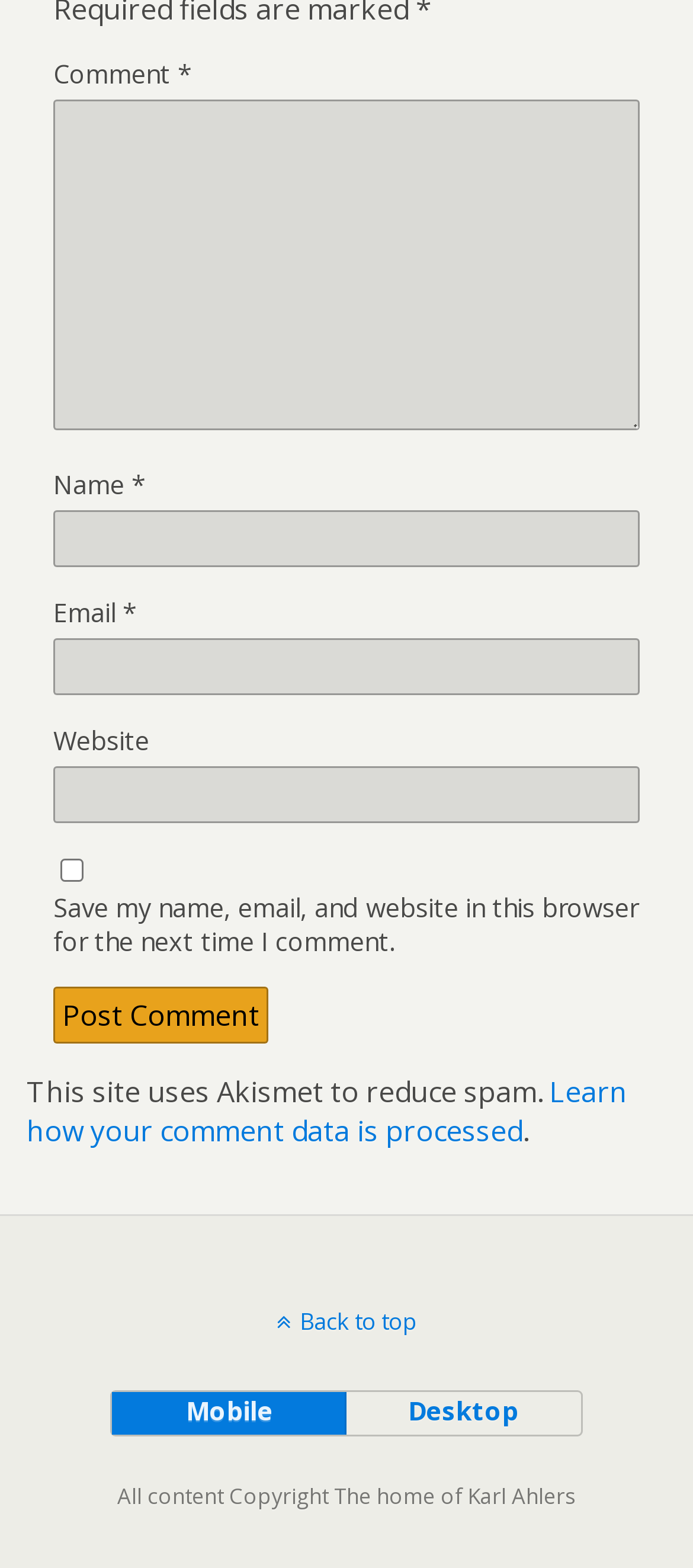Provide the bounding box coordinates of the HTML element this sentence describes: "Privacy". The bounding box coordinates consist of four float numbers between 0 and 1, i.e., [left, top, right, bottom].

None